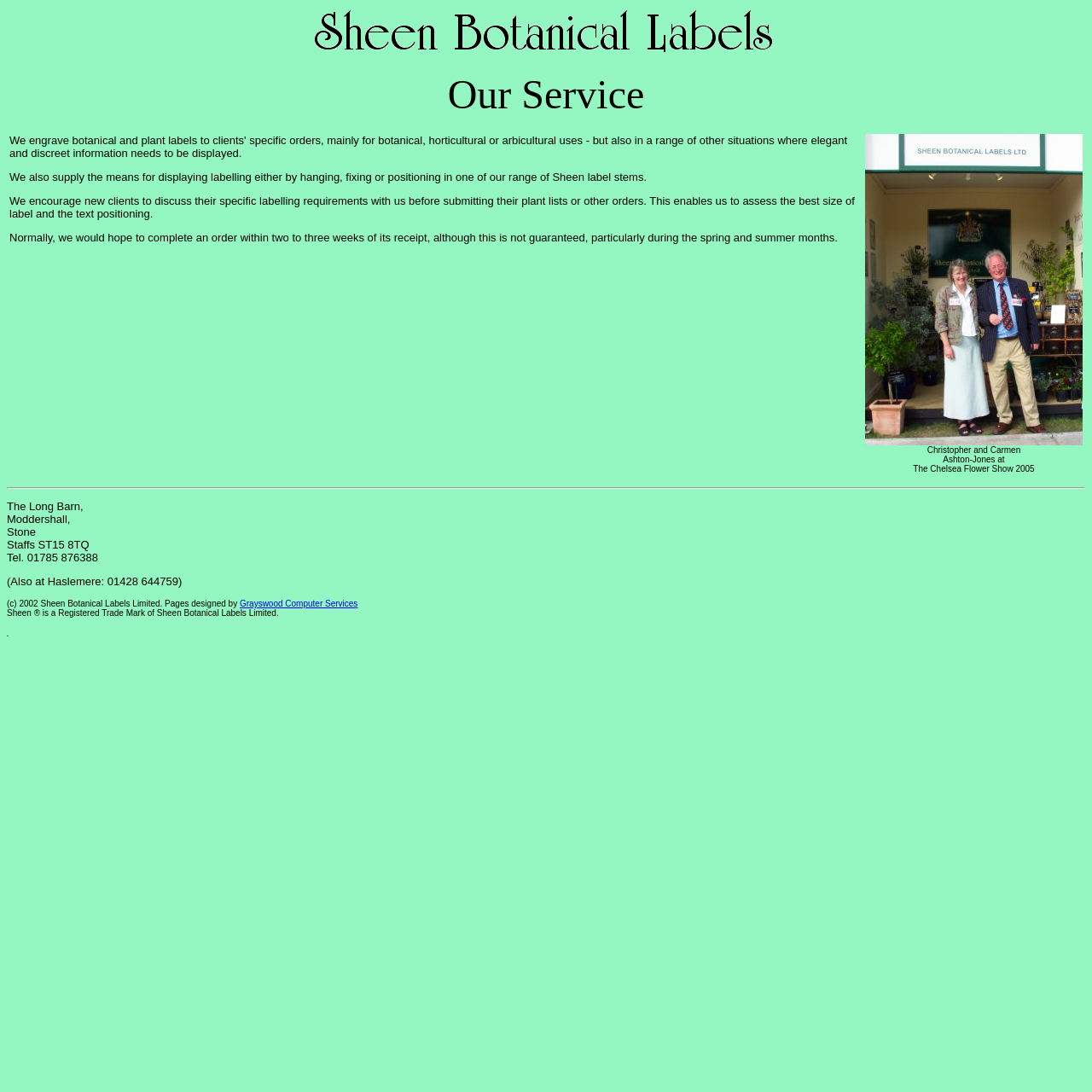Give an extensive and precise description of the webpage.

The webpage is about Sheen Botanical Labels, a company that engraves and supplies botanical and plant labels. At the top of the page, there is a large image of a botanical label with the company's name, "Sheen Botanical Labels". Below the image, there is a heading "Our Service" in a prominent position.

The main content of the page is a table with two columns. The left column contains a detailed description of the company's services, including the types of labels they provide, their customization options, and their production timeline. The text is quite lengthy and provides a lot of information about the company's offerings.

In the right column, there is an image of the company's founders, Christopher and Carmen Ashton-Jones, at the Chelsea Flower Show 2005. Below the image, there are two lines of text with their names and the event's name.

Below the table, there is a horizontal separator line, followed by the company's address, phone number, and email address. The address is divided into four lines, with each line containing a part of the address. The phone number and email address are listed separately.

At the bottom of the page, there is a copyright notice and a link to the website designer, Grayswood Computer Services. The company's trademark information is also displayed.